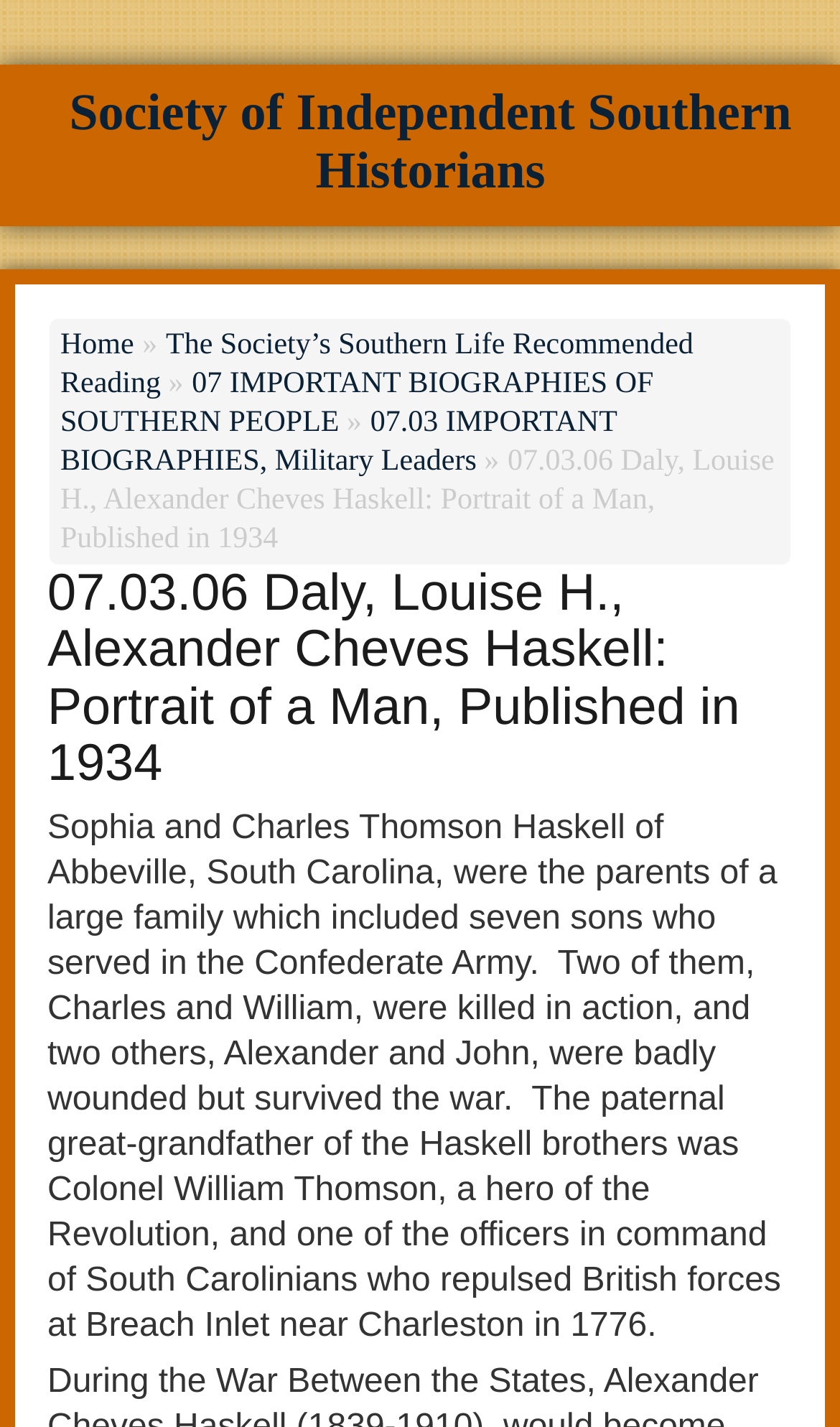What is the name of the person whose portrait is mentioned?
Respond to the question with a single word or phrase according to the image.

Alexander Cheves Haskell